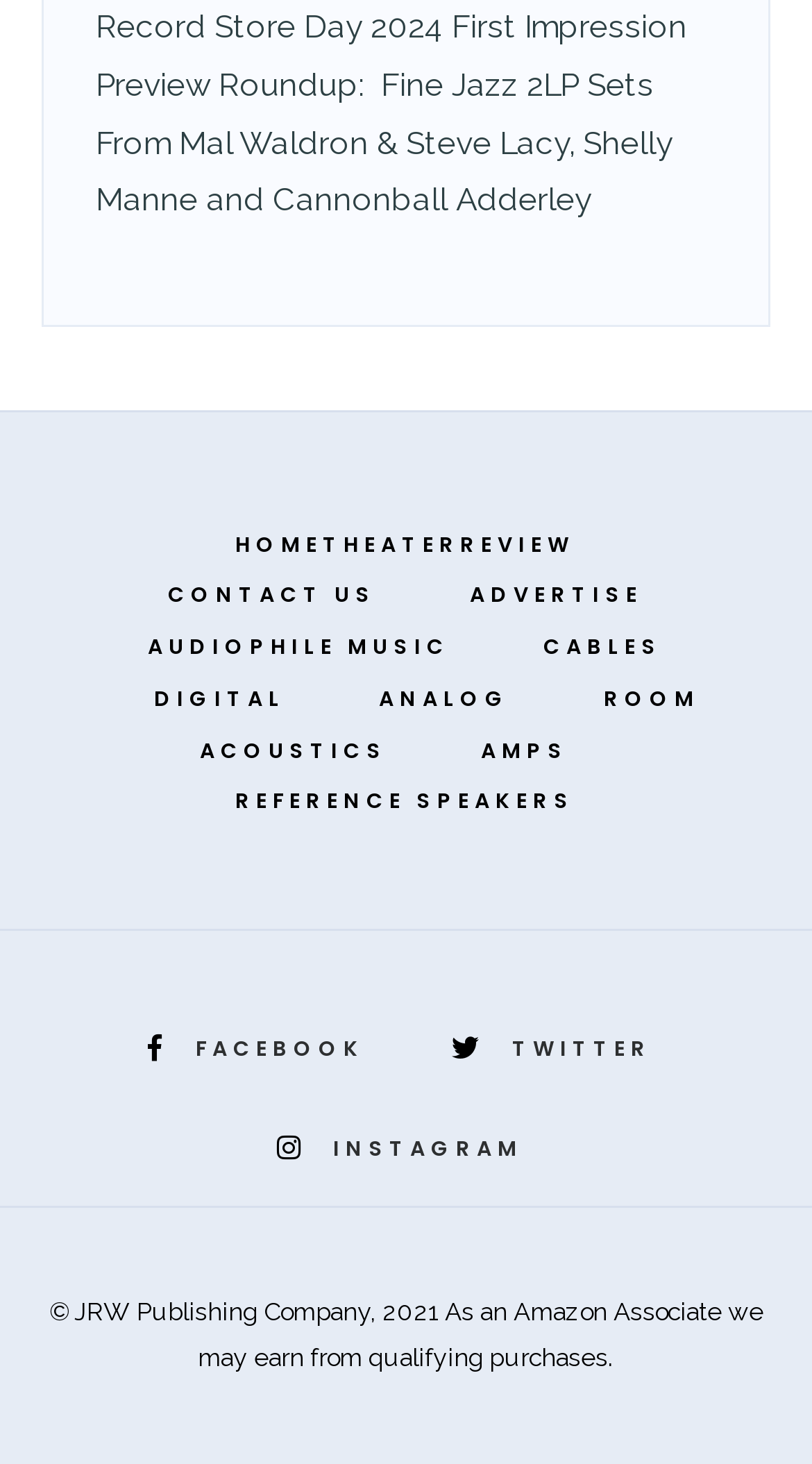What is the name of the website?
Examine the webpage screenshot and provide an in-depth answer to the question.

I determined the name of the website by looking at the link with the text 'HOMETHEATERREVIEW' which is likely to be the website's title or logo.